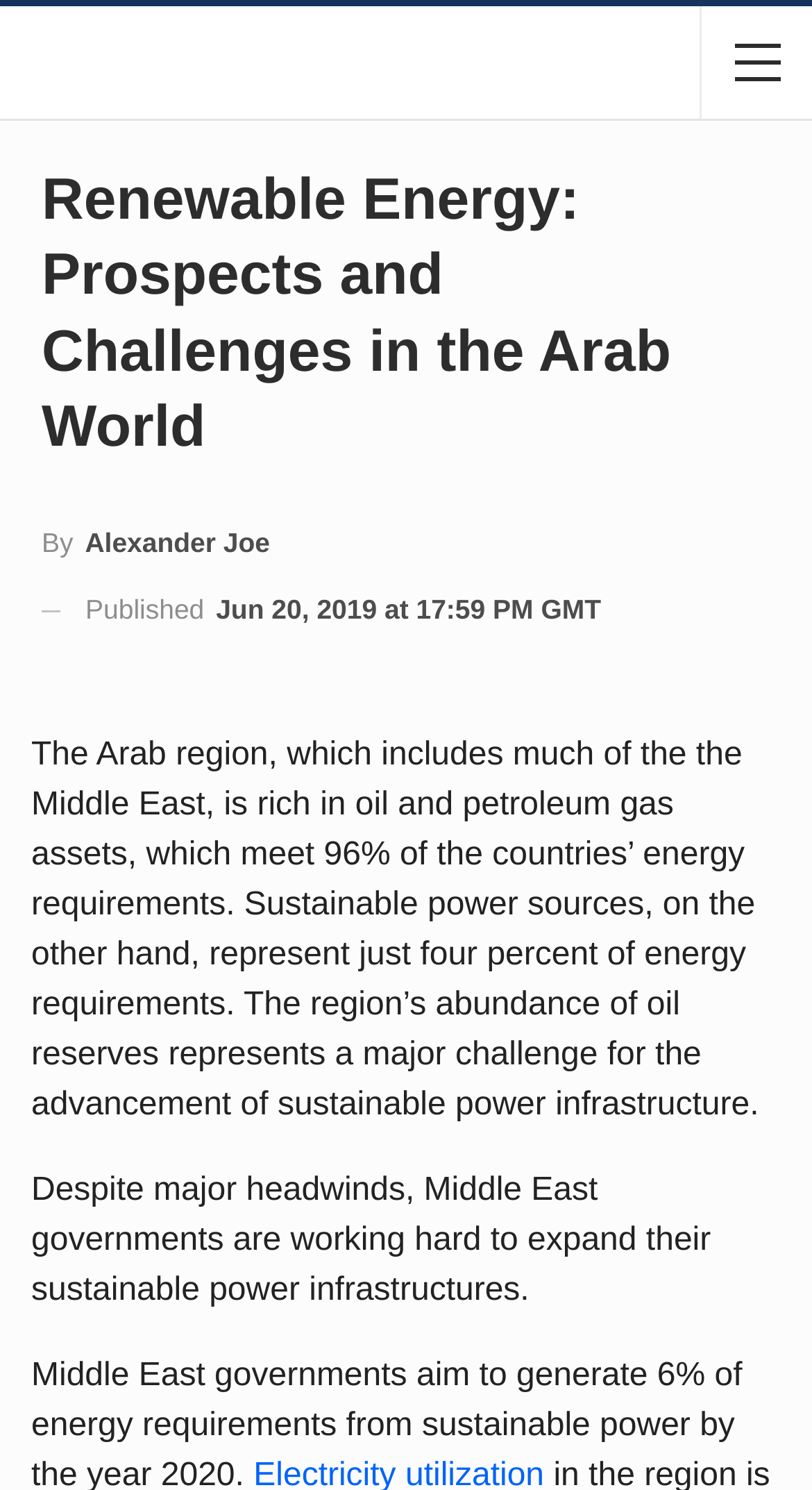Mark the bounding box of the element that matches the following description: "By Alexander Joe".

[0.051, 0.336, 0.332, 0.391]